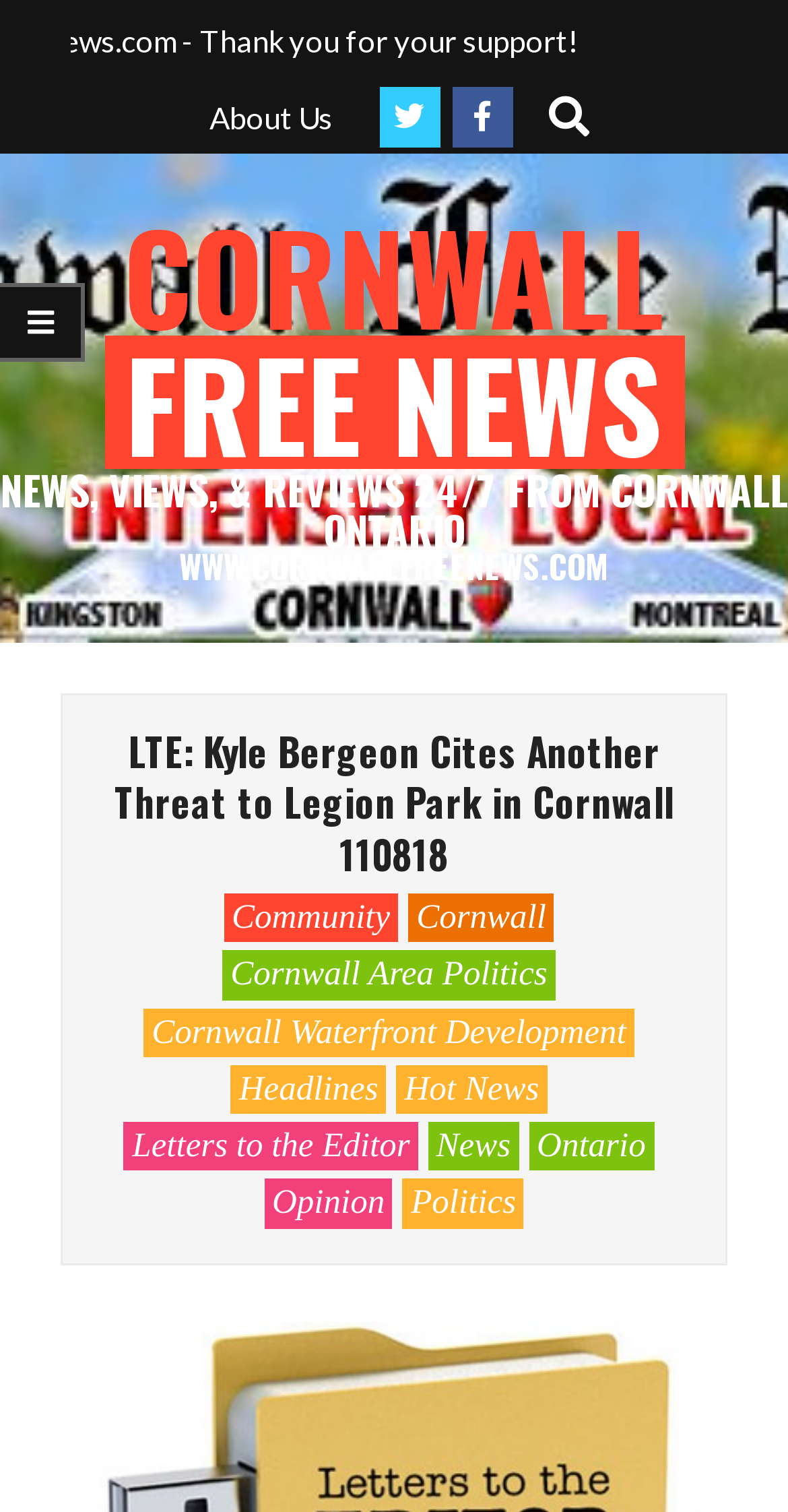Construct a comprehensive description capturing every detail on the webpage.

The webpage appears to be a news article page from The Cornwall Free News. At the top, there are several links, including "About Us", two social media icons, and a "Search" button with a adjacent textbox to input search terms. 

Below the top section, the page's title "LTE: Kyle Bergeon Cites Another Threat to Legion Park in Cornwall 110818" is prominently displayed. 

On the left side, there is a long vertical link list, which includes categories such as "Community", "Cornwall", "Cornwall Area Politics", "Cornwall Waterfront Development", "Headlines", "Hot News", "Letters to the Editor", "News", "Ontario", "Opinion", and "Politics". 

At the very top left, there is a small icon and a link to the website's homepage.